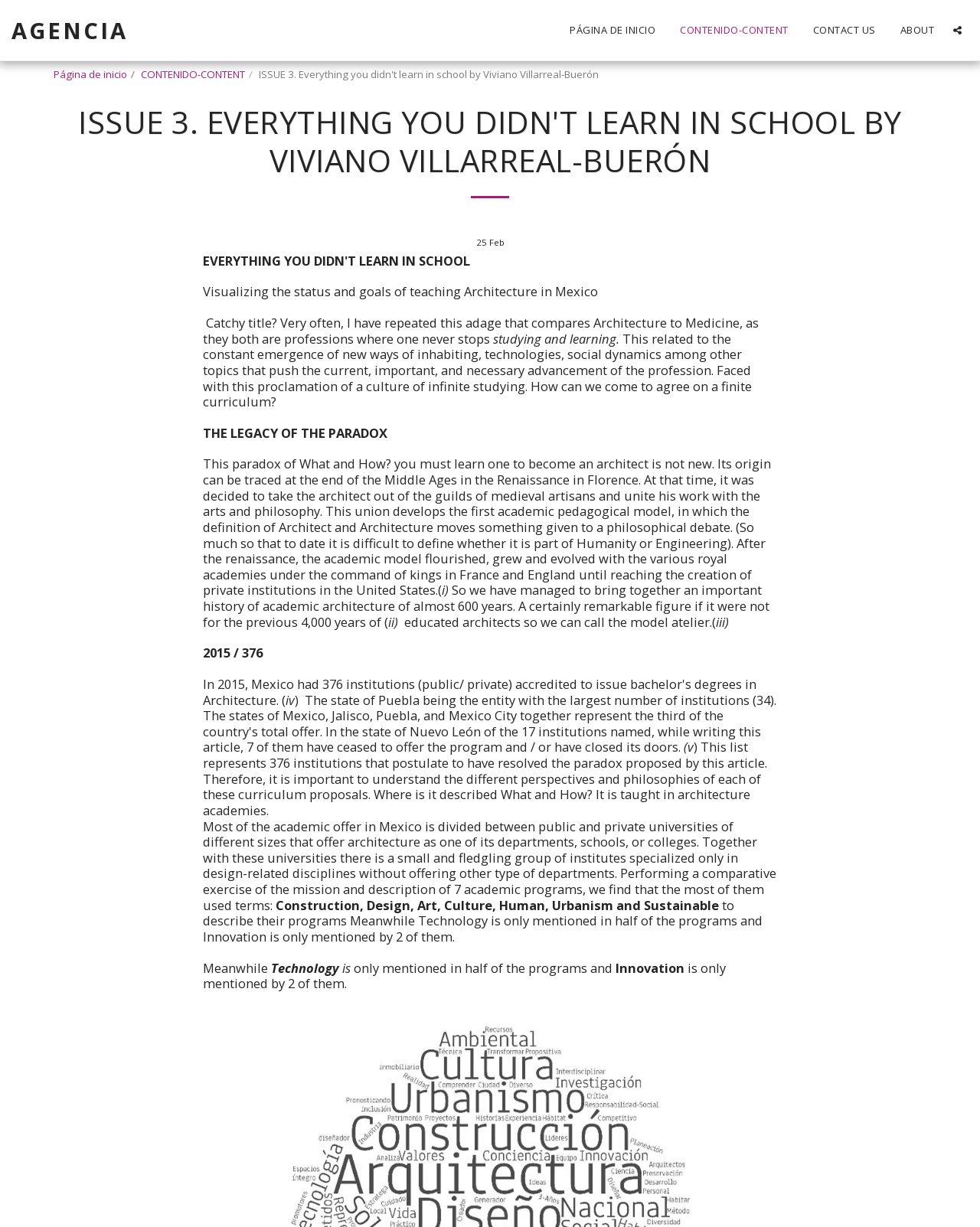What is the theme of the academic programs mentioned in the article?
Based on the image, answer the question in a detailed manner.

The theme of the academic programs mentioned in the article is obtained from the static text element with the text 'Construction, Design, Art, Culture, Human, Urbanism and Sustainable'.